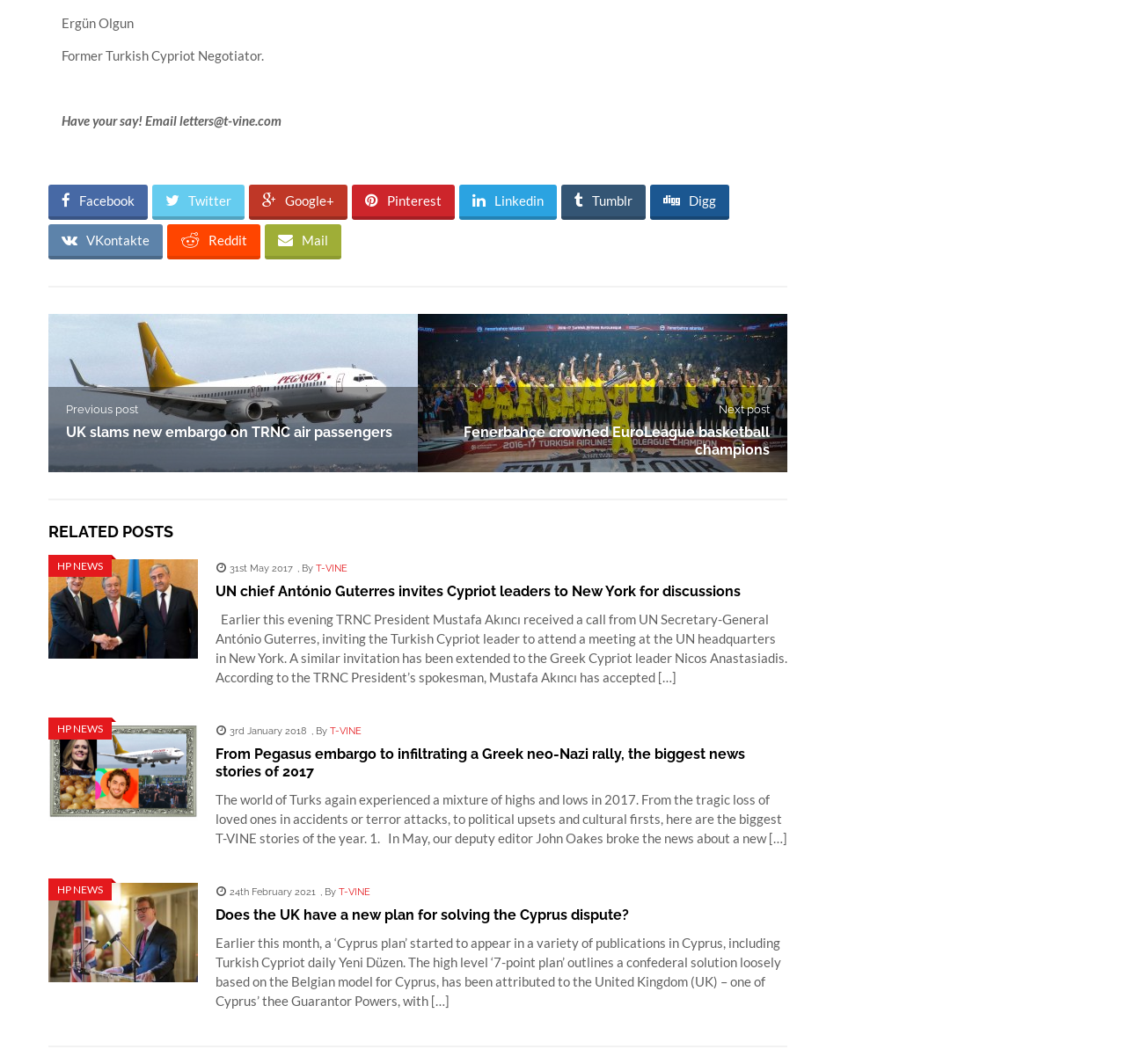Show the bounding box coordinates for the element that needs to be clicked to execute the following instruction: "Read previous post". Provide the coordinates in the form of four float numbers between 0 and 1, i.e., [left, top, right, bottom].

[0.059, 0.379, 0.123, 0.391]